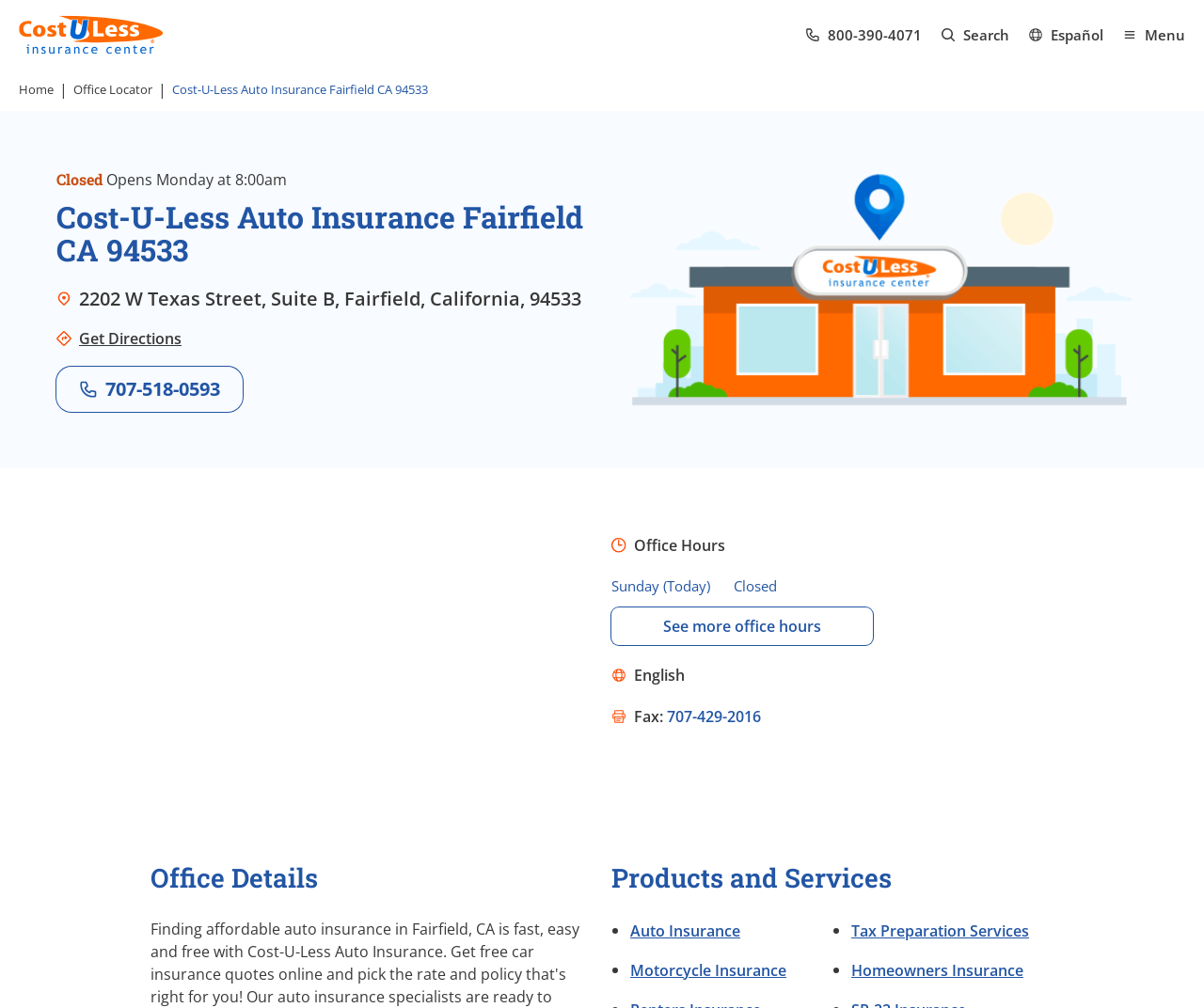What is the phone number of the office? Based on the screenshot, please respond with a single word or phrase.

707-518-0593